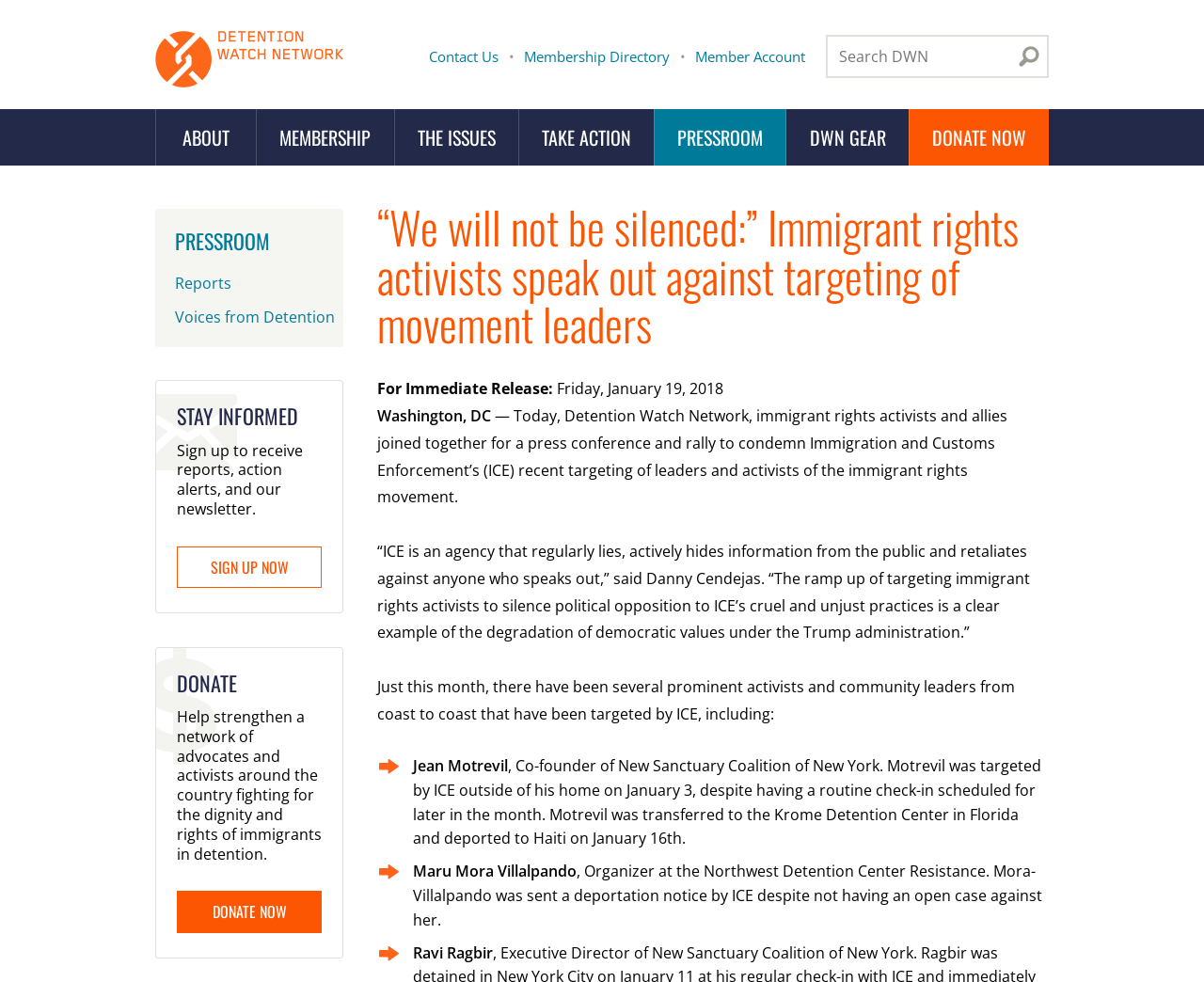Identify the text that serves as the heading for the webpage and generate it.

“We will not be silenced:” Immigrant rights activists speak out against targeting of movement leaders